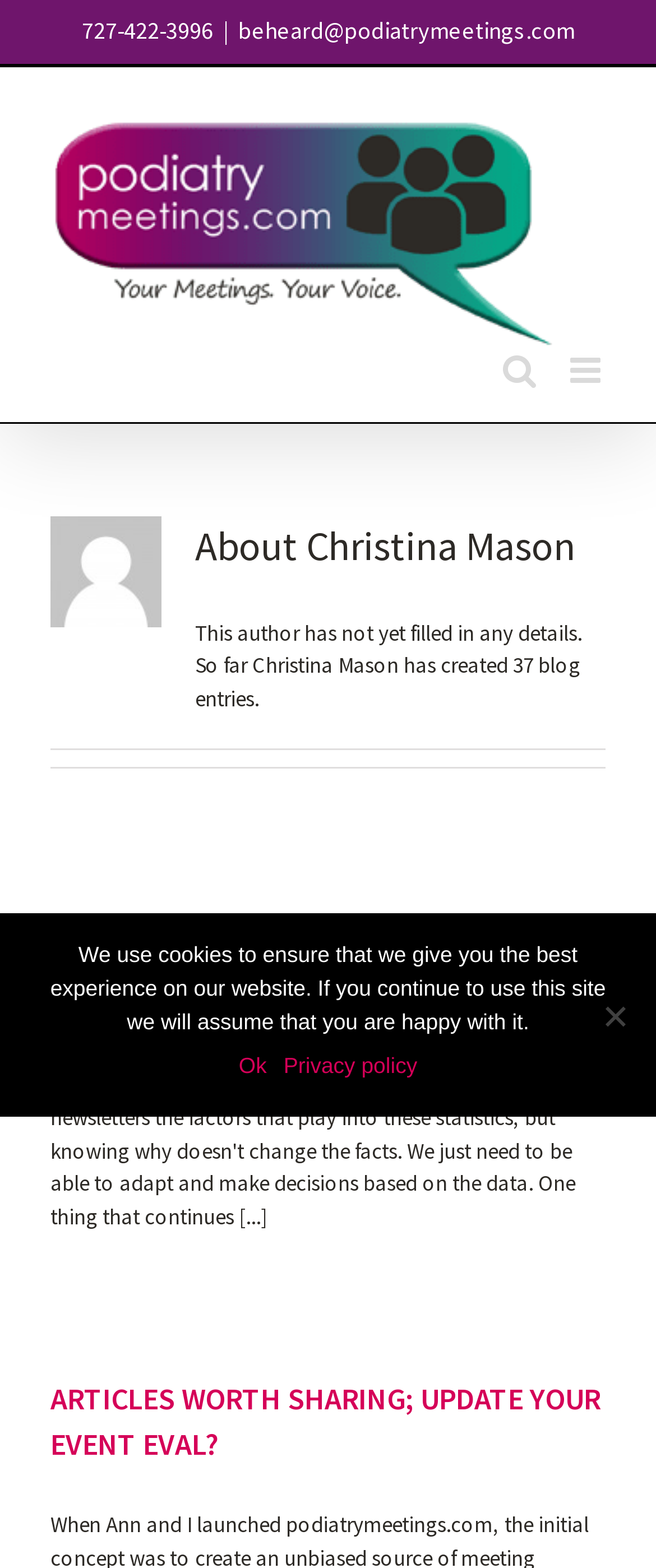What is the title of the first article on the webpage?
Examine the screenshot and reply with a single word or phrase.

ARTICLES WORTH SHARING; MARKETING EQUALS ATTENDANCE